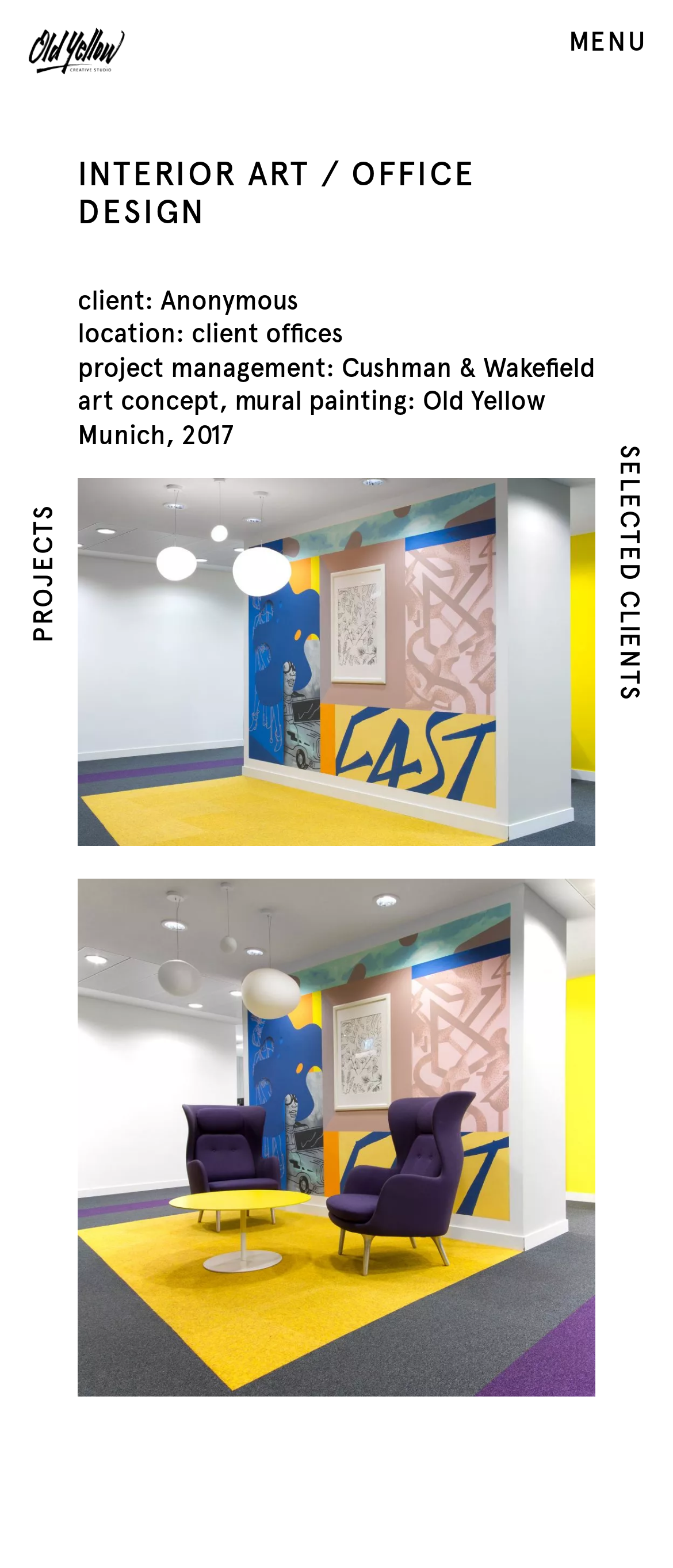Who is the project manager?
Use the screenshot to answer the question with a single word or phrase.

Cushman & Wakefield